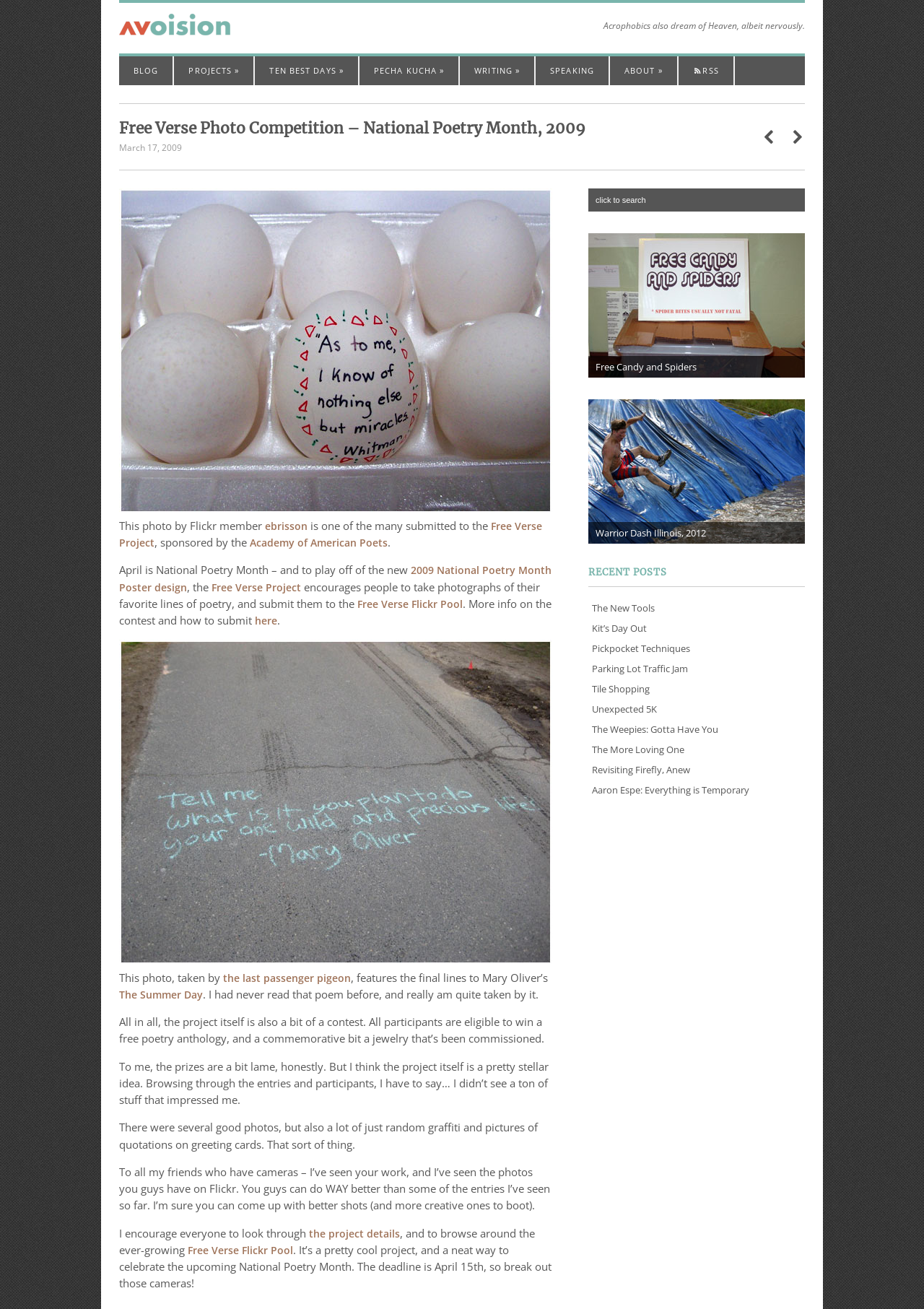Answer the question briefly using a single word or phrase: 
What is the deadline for the poetry project?

April 15th